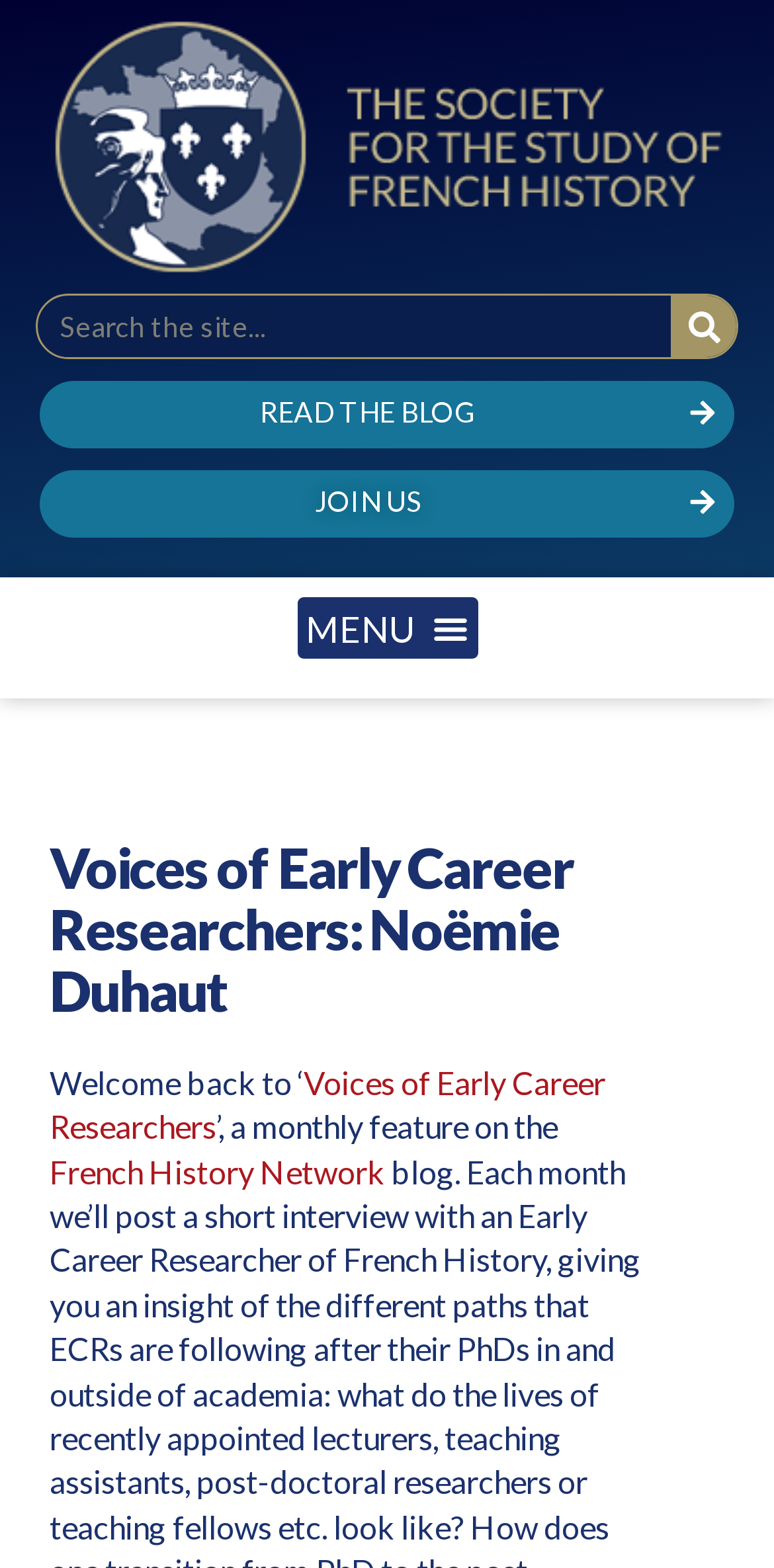Please provide the bounding box coordinates for the element that needs to be clicked to perform the instruction: "Toggle the menu". The coordinates must consist of four float numbers between 0 and 1, formatted as [left, top, right, bottom].

[0.383, 0.381, 0.617, 0.421]